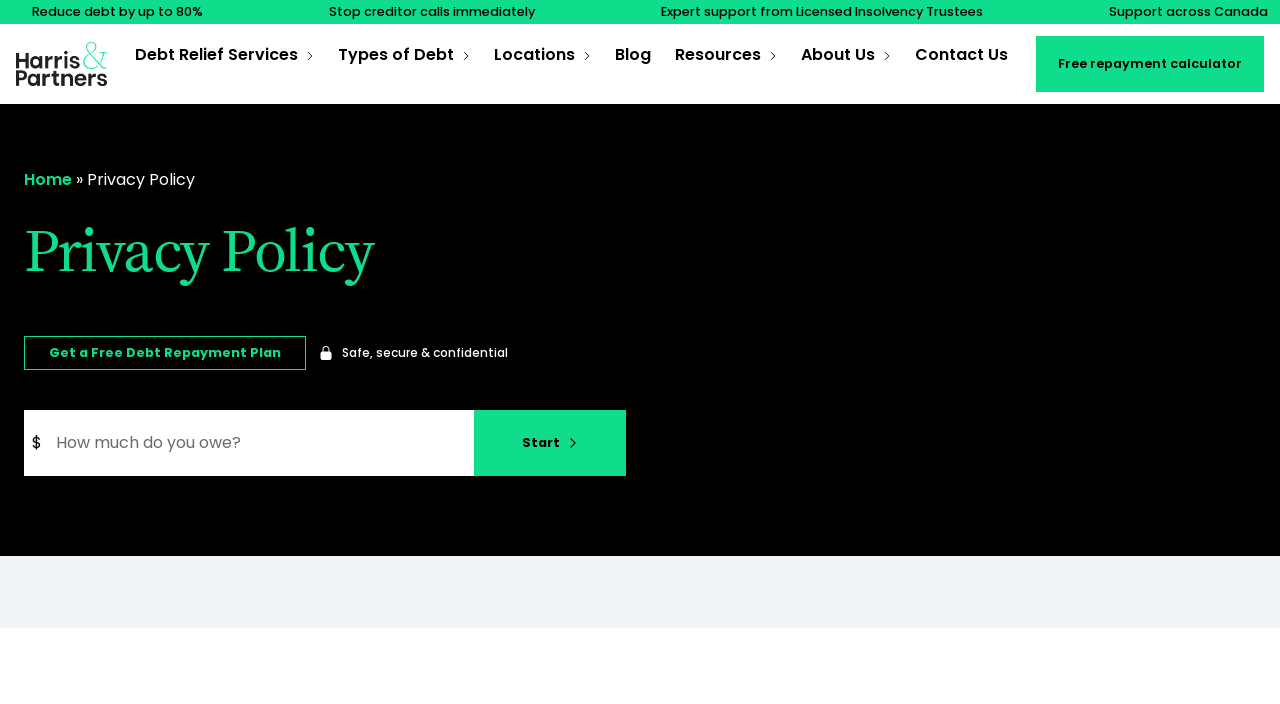Identify the bounding box of the HTML element described here: "Home". Provide the coordinates as four float numbers between 0 and 1: [left, top, right, bottom].

[0.019, 0.239, 0.056, 0.271]